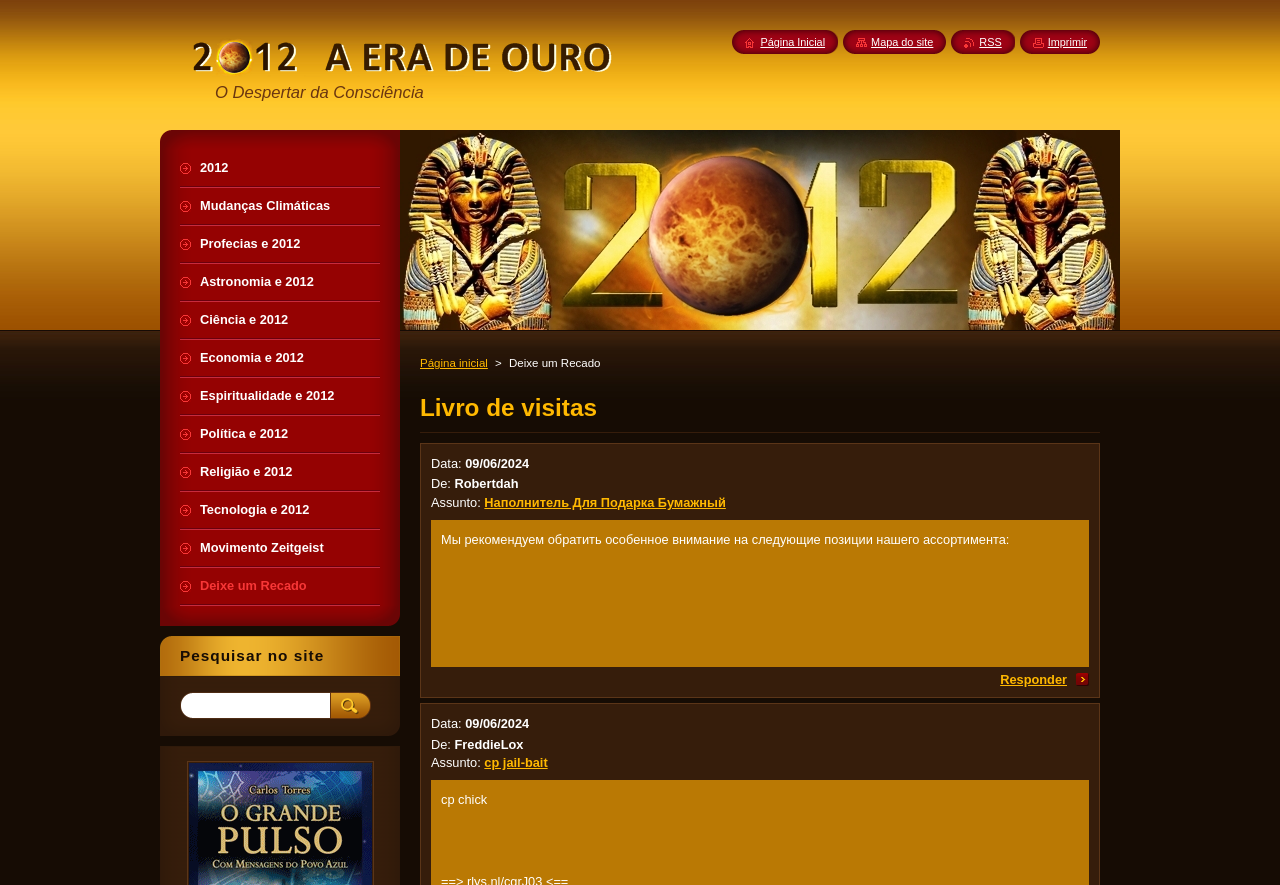Respond with a single word or phrase for the following question: 
What is the name of the book?

2012 A Era de Ouro